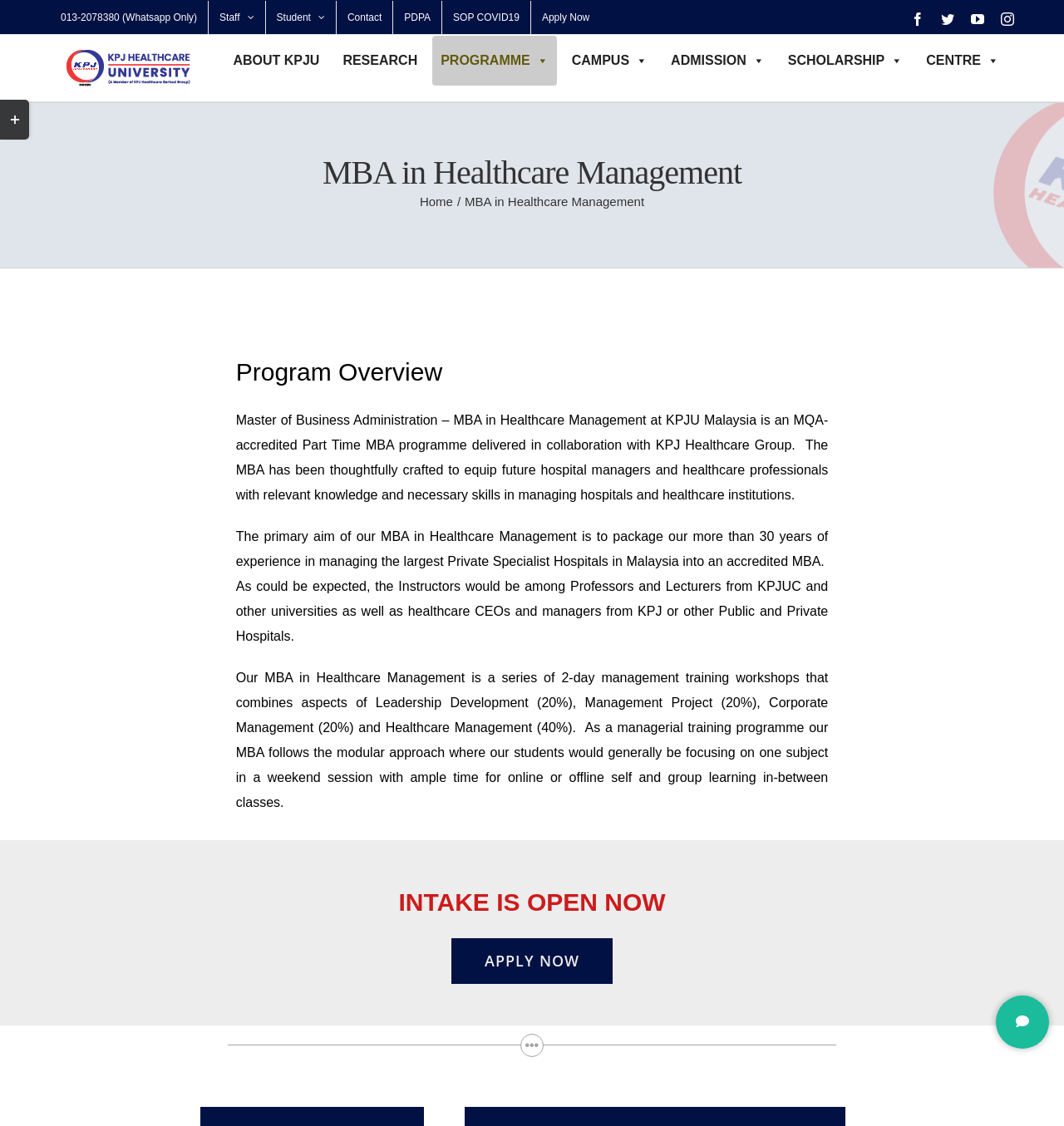What is the name of the university?
Provide a detailed and extensive answer to the question.

I found the answer by looking at the top-left corner of the webpage, where the university logo is located, and the text 'KPJ Healthcare University' is written next to it.